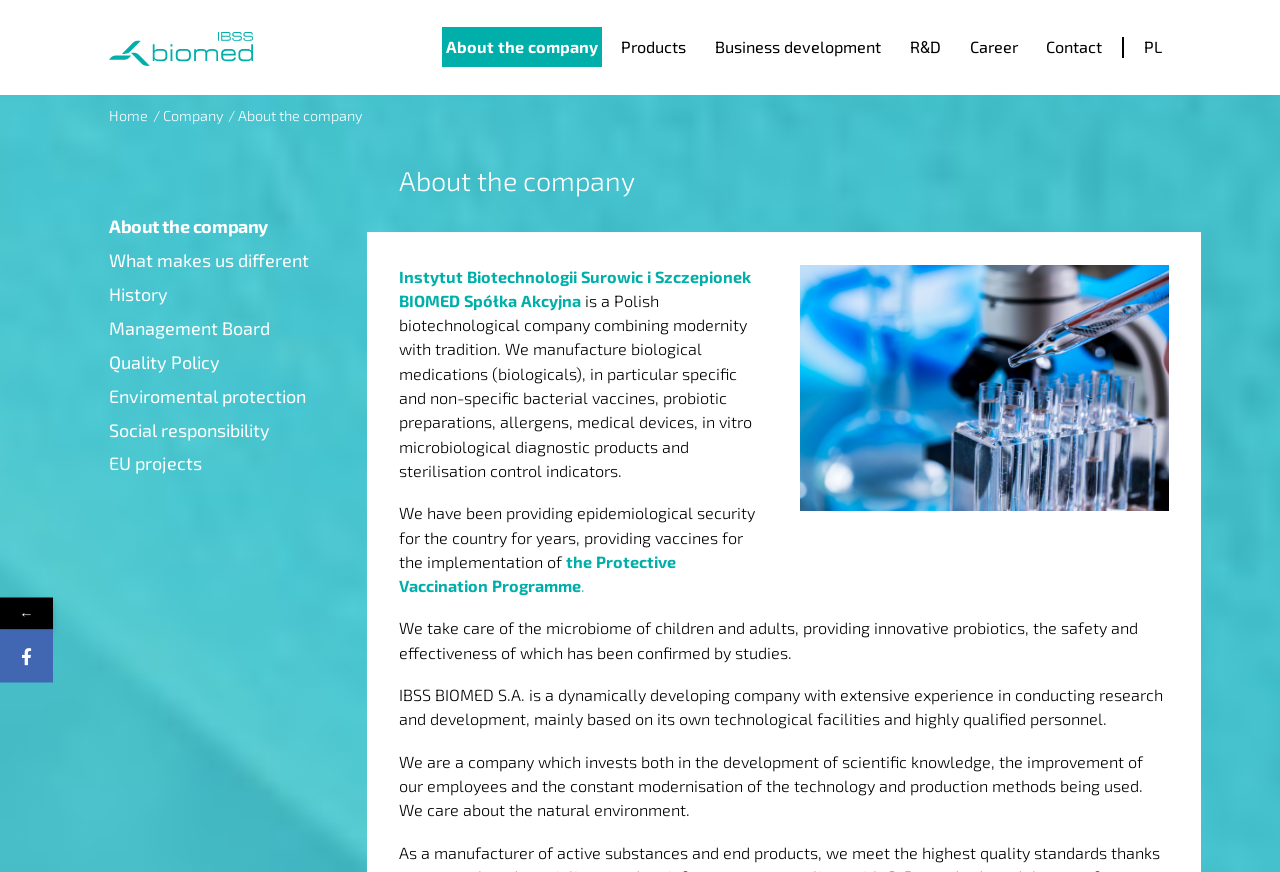Indicate the bounding box coordinates of the element that needs to be clicked to satisfy the following instruction: "Switch to the Polish language". The coordinates should be four float numbers between 0 and 1, i.e., [left, top, right, bottom].

[0.887, 0.042, 0.915, 0.066]